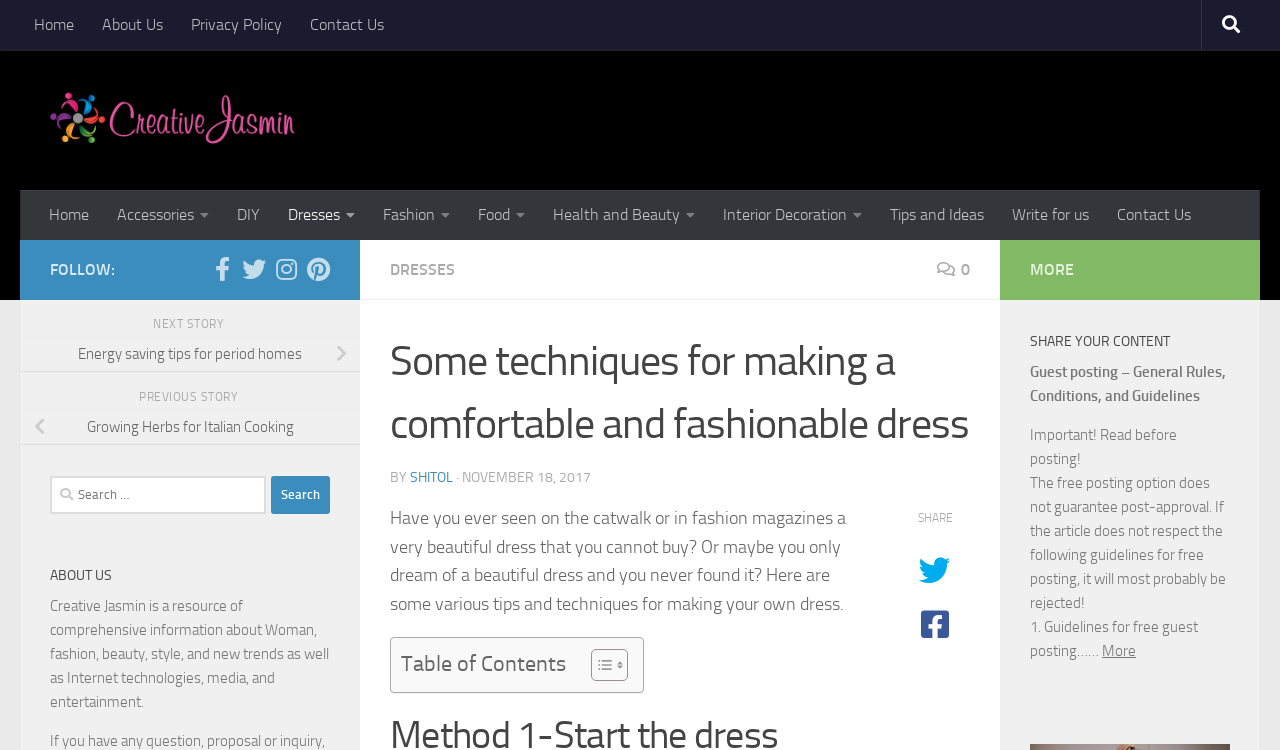Respond with a single word or phrase for the following question: 
What is the main topic of this website?

Fashion